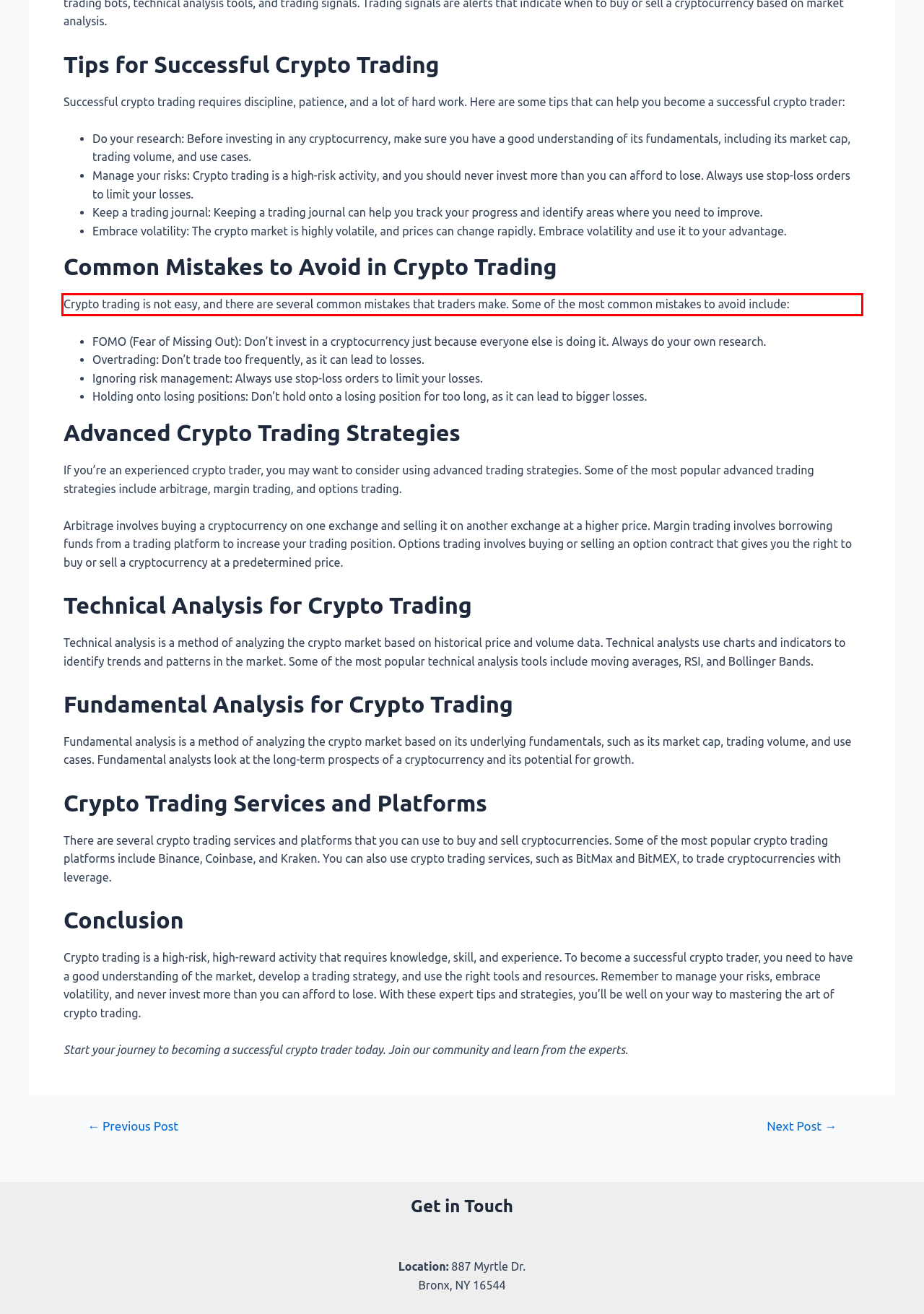You have a webpage screenshot with a red rectangle surrounding a UI element. Extract the text content from within this red bounding box.

Crypto trading is not easy, and there are several common mistakes that traders make. Some of the most common mistakes to avoid include: